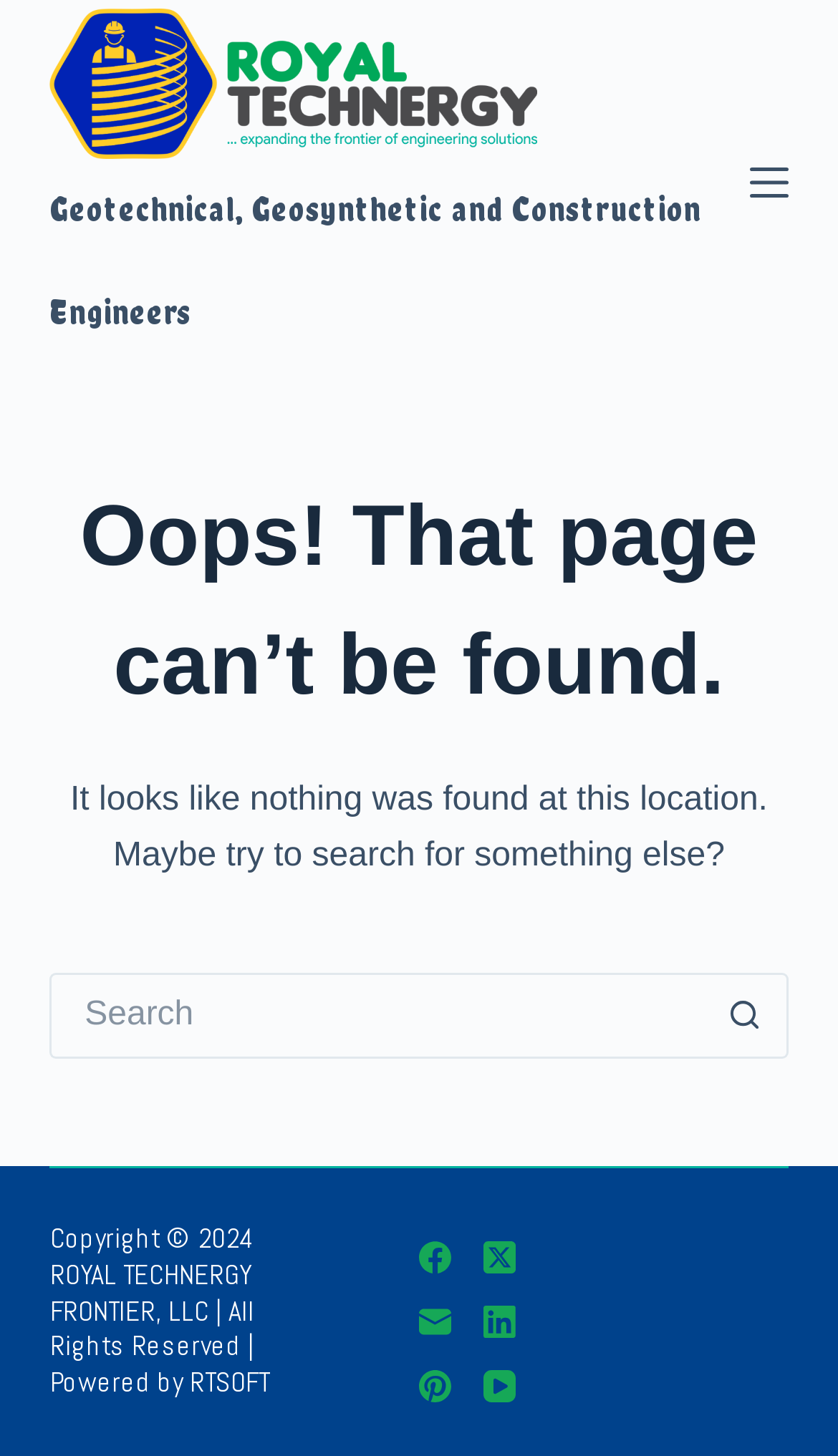Identify and provide the text content of the webpage's primary headline.

Oops! That page can’t be found.